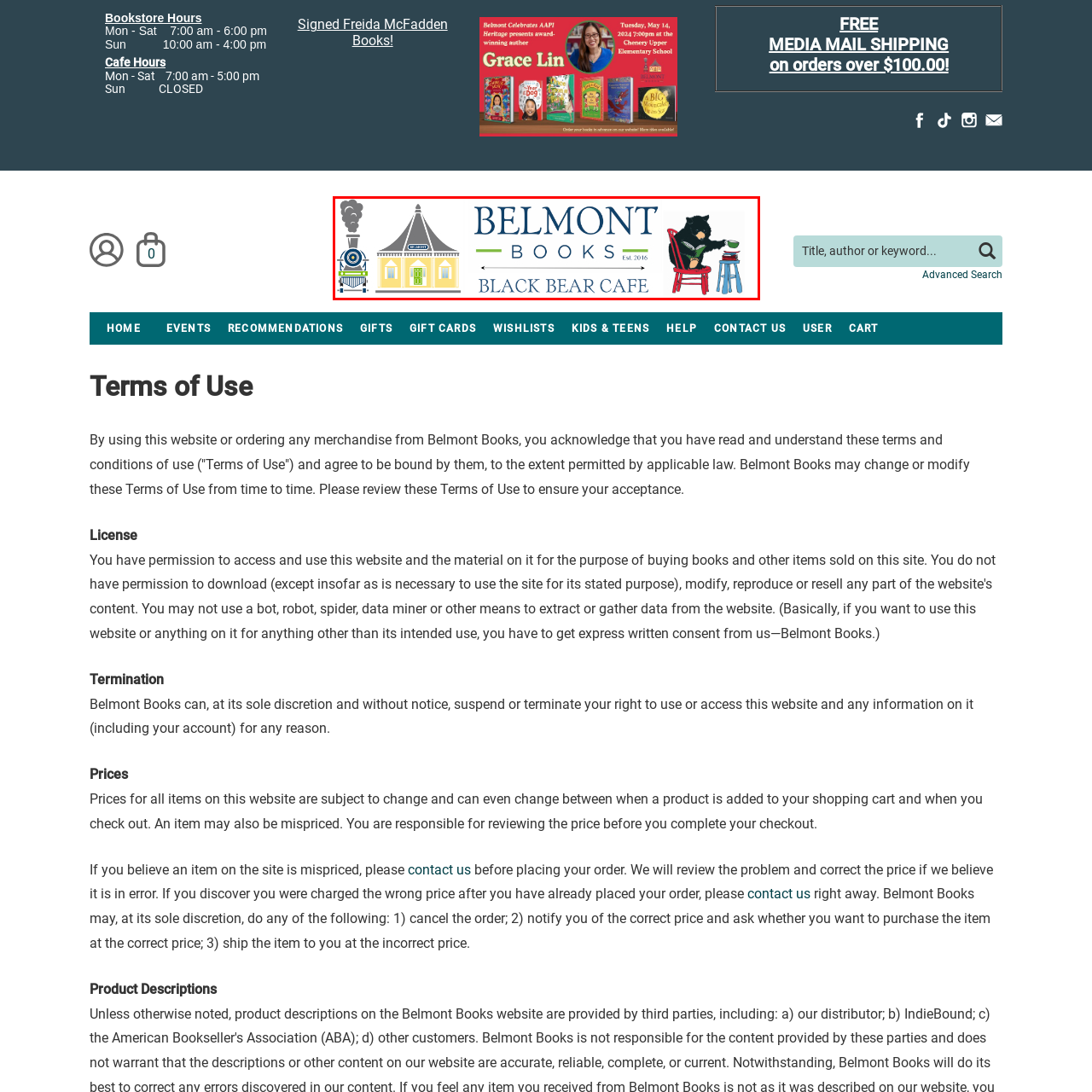Look at the image segment within the red box, What is the year the bookstore was founded? Give a brief response in one word or phrase.

2016